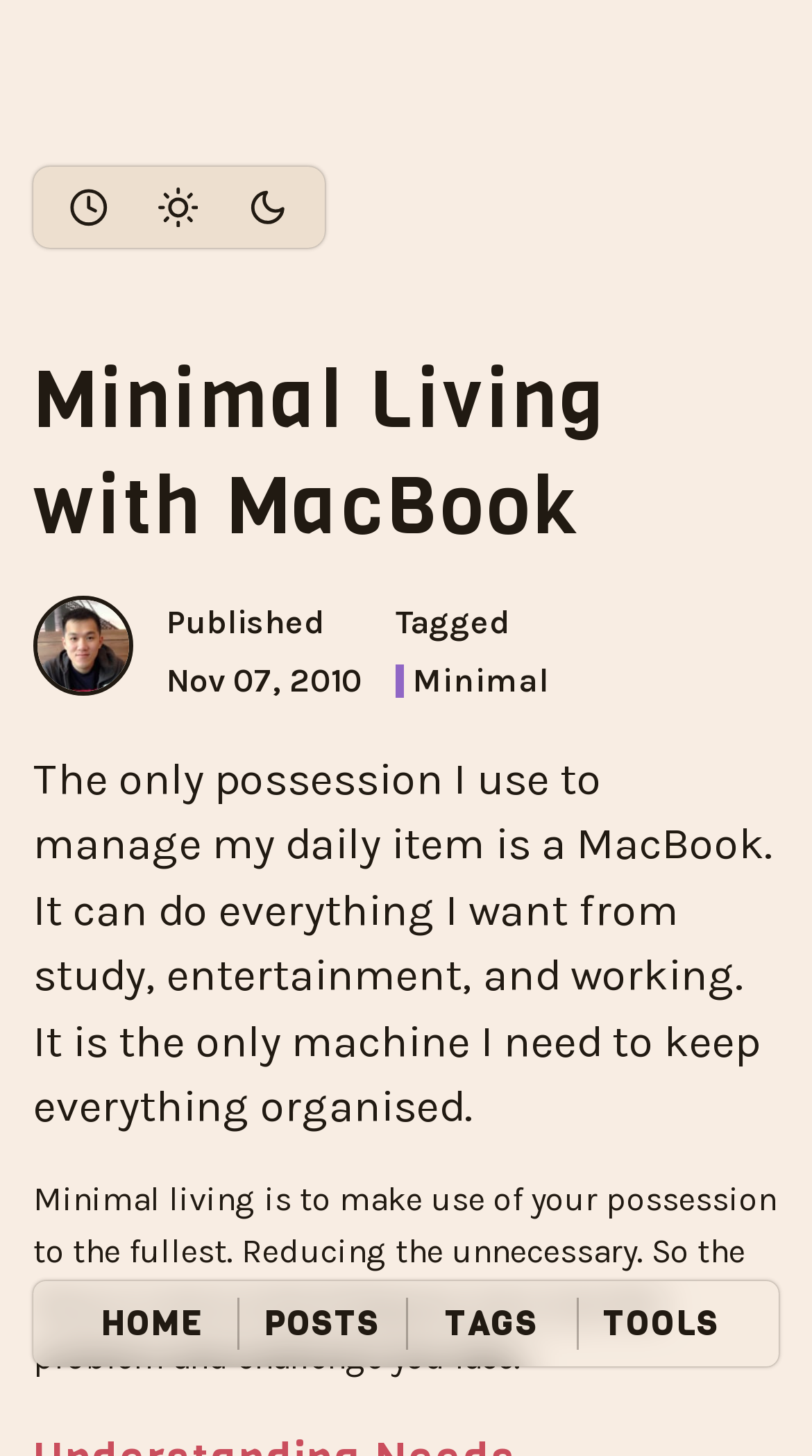Please use the details from the image to answer the following question comprehensively:
What is the date of the post?

The date of the post is mentioned in the time element with the text 'Nov 07, 2010' located below the header, next to the 'Published' text.